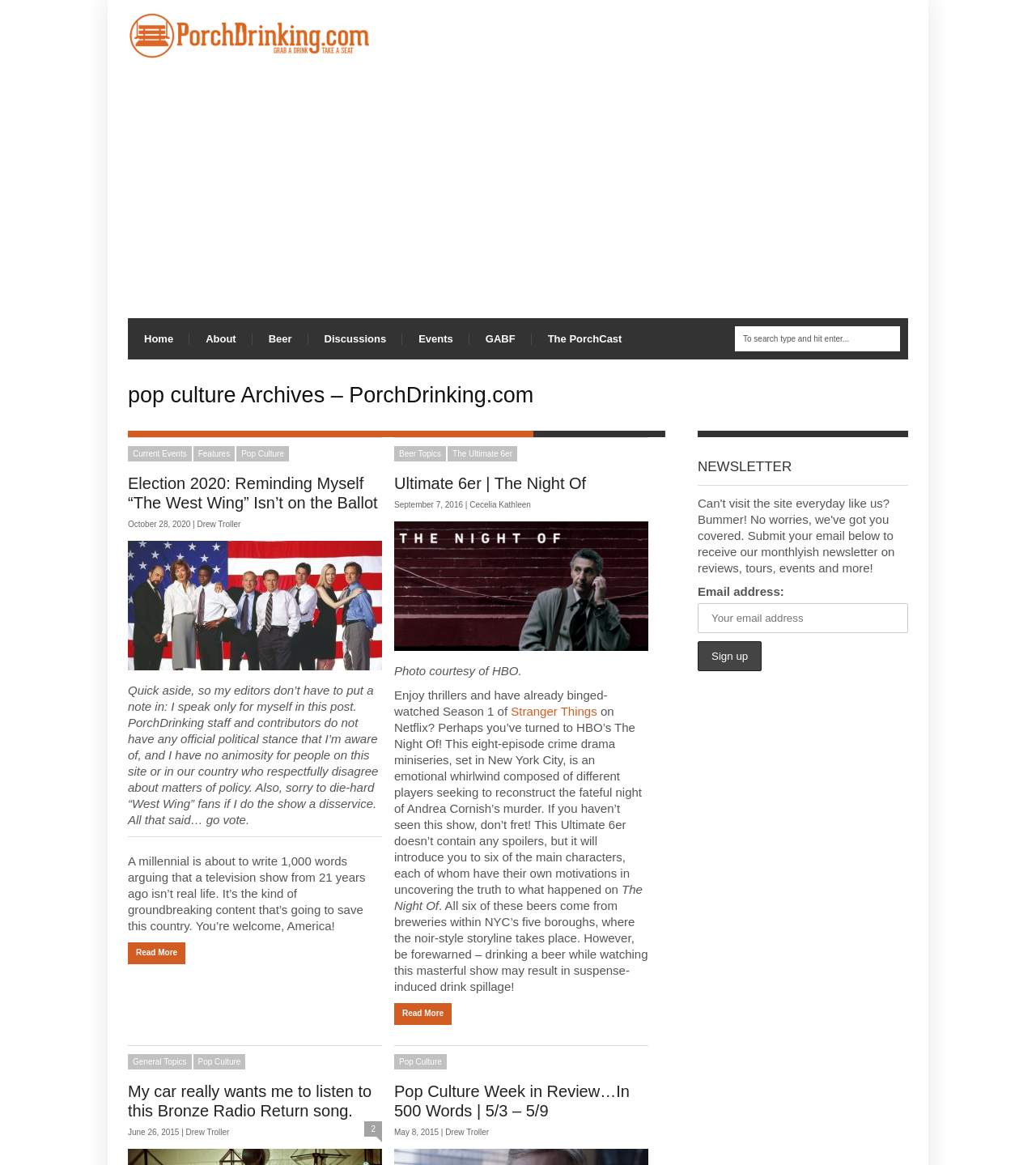Please find the bounding box coordinates of the element's region to be clicked to carry out this instruction: "Sign up for the newsletter".

[0.673, 0.55, 0.735, 0.576]